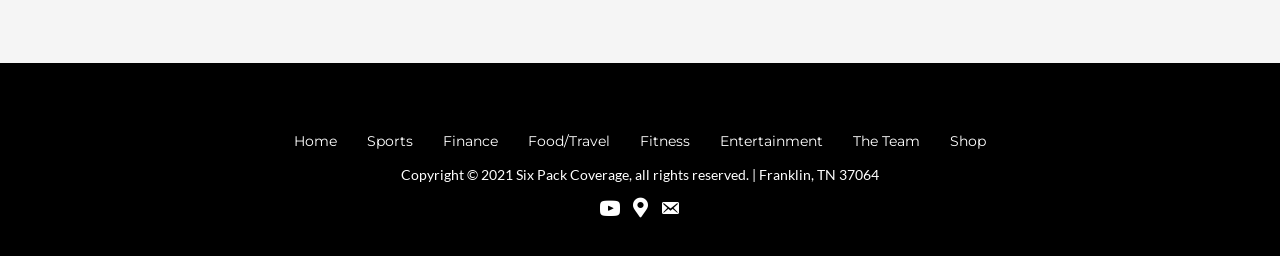Determine the bounding box of the UI element mentioned here: "October 26, 2014". The coordinates must be in the format [left, top, right, bottom] with values ranging from 0 to 1.

None